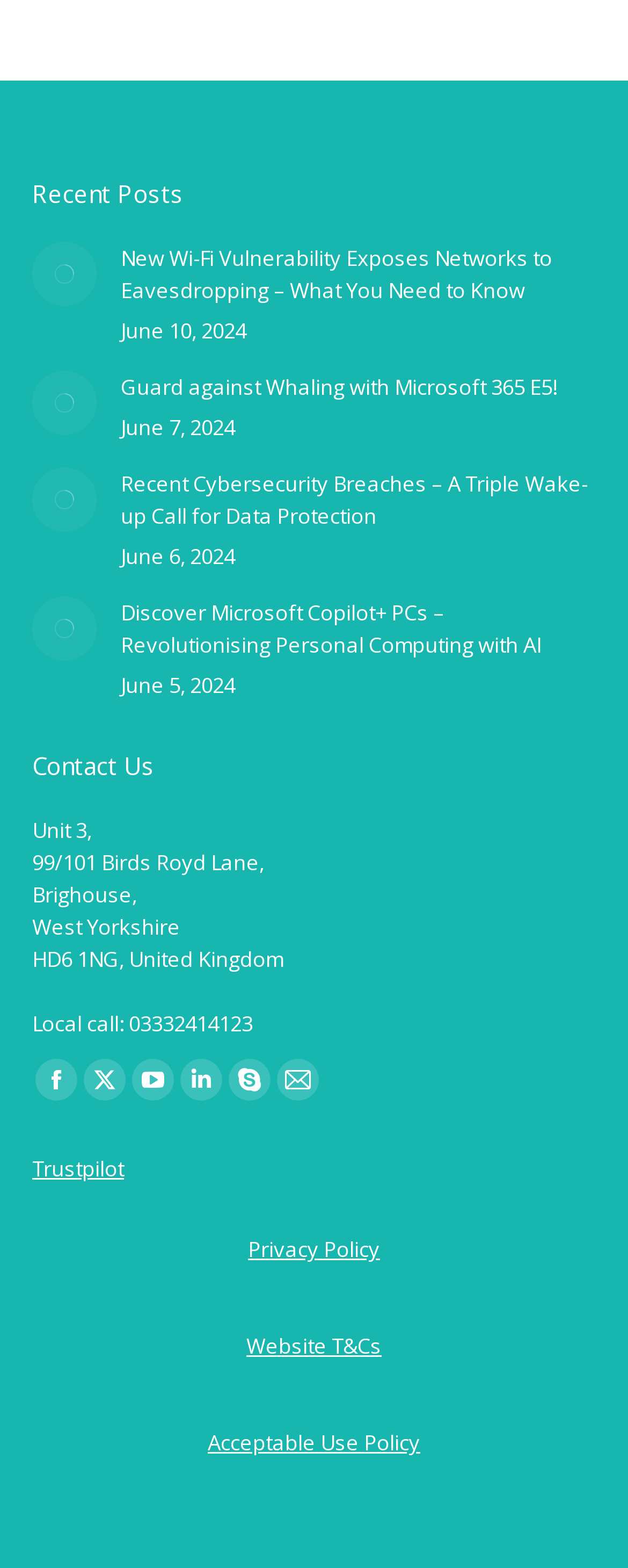Please identify the bounding box coordinates of the element's region that I should click in order to complete the following instruction: "Contact us". The bounding box coordinates consist of four float numbers between 0 and 1, i.e., [left, top, right, bottom].

[0.051, 0.478, 0.246, 0.499]